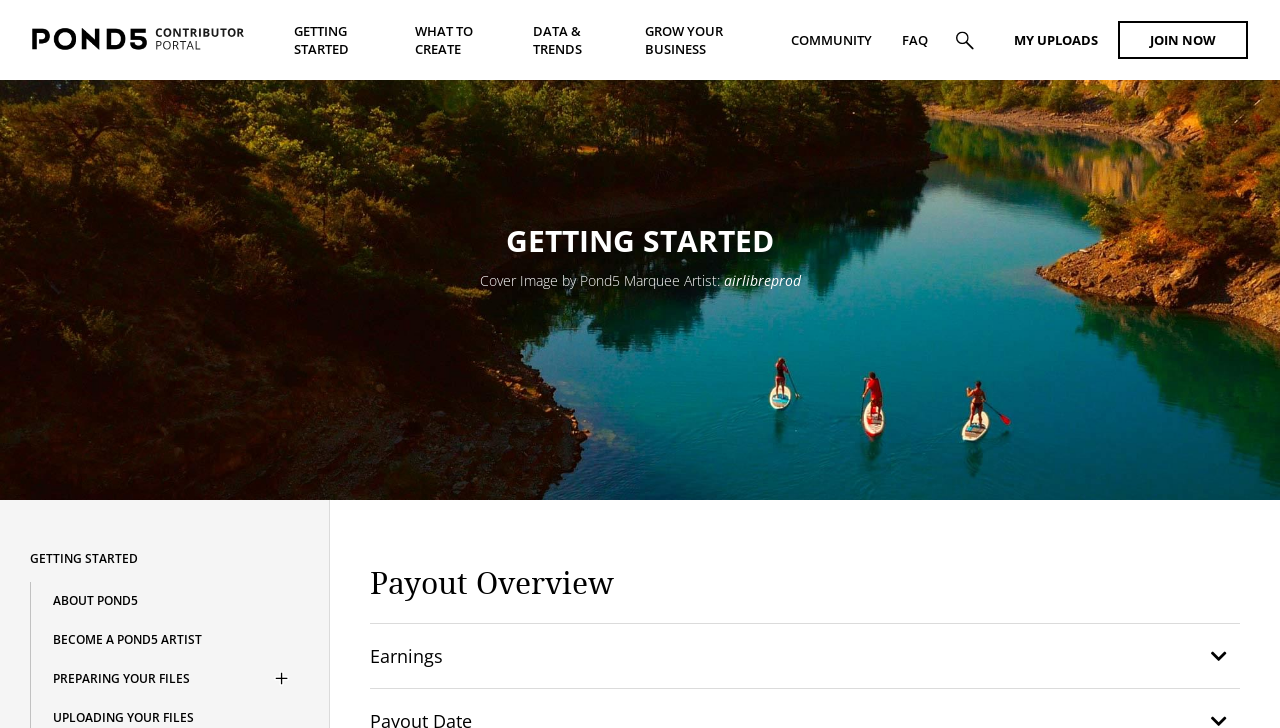Specify the bounding box coordinates of the area to click in order to execute this command: 'search'. The coordinates should consist of four float numbers ranging from 0 to 1, and should be formatted as [left, top, right, bottom].

[0.747, 0.042, 0.761, 0.068]